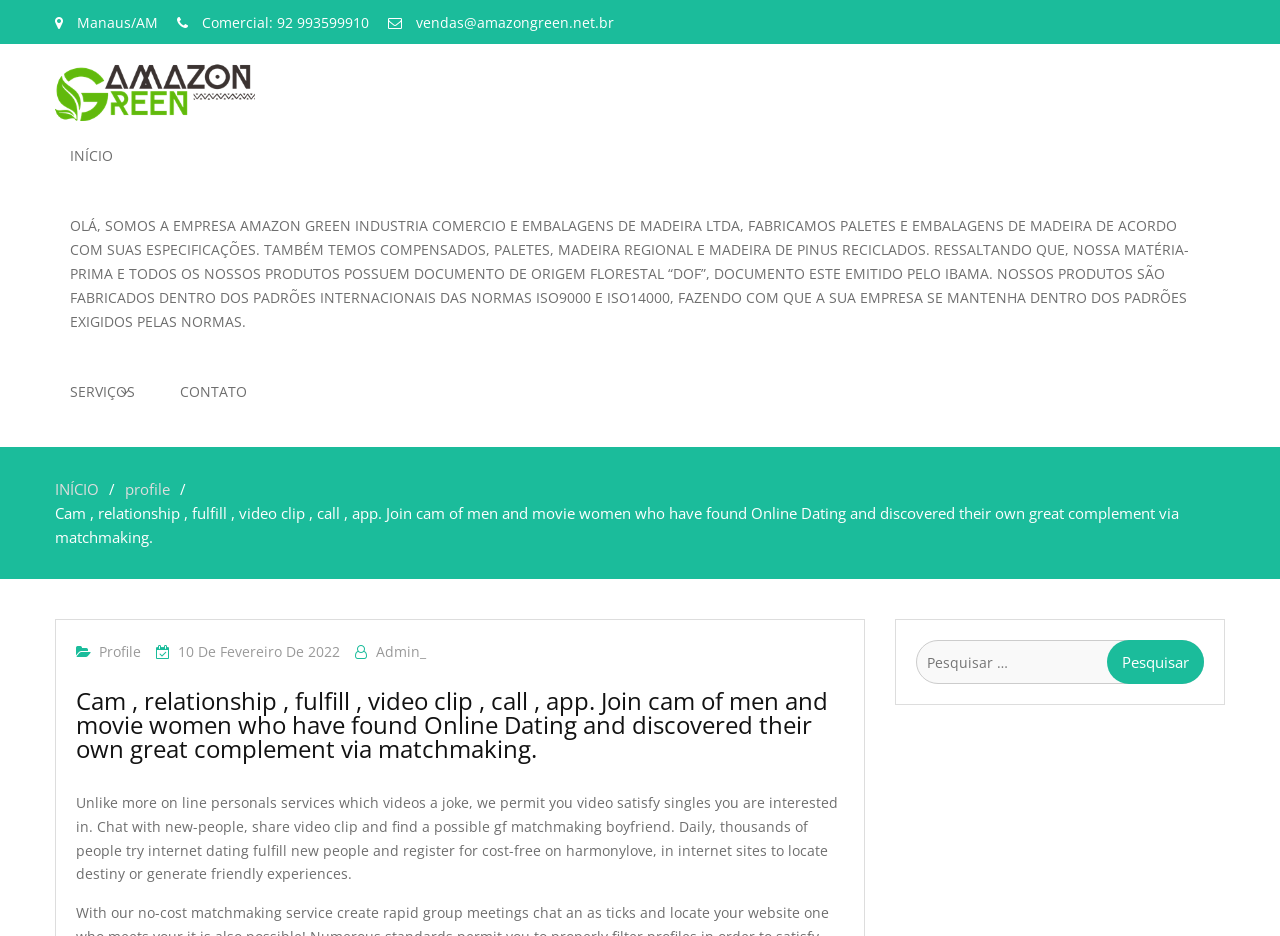Highlight the bounding box coordinates of the region I should click on to meet the following instruction: "View the 'case in use' image".

None